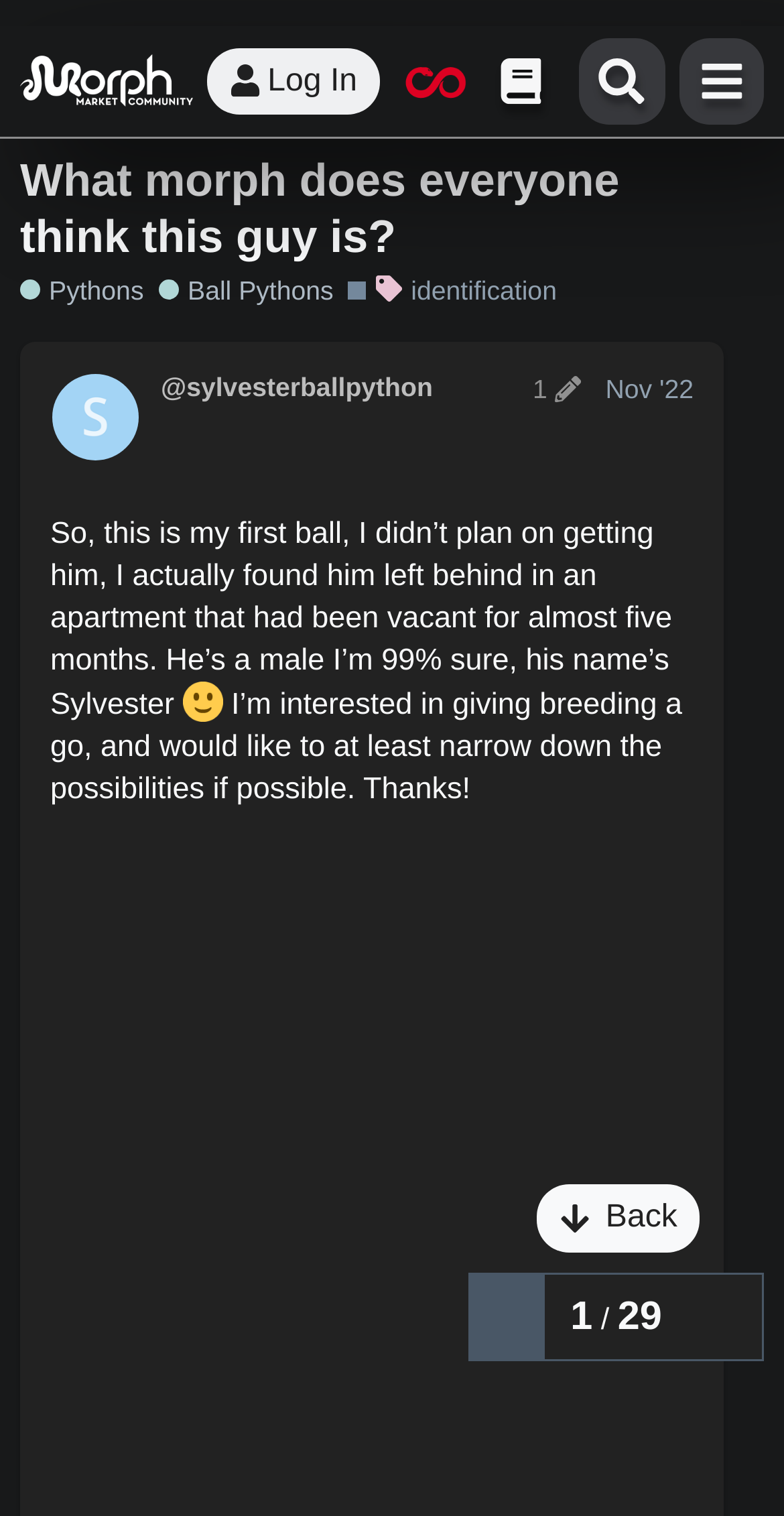Please provide a one-word or short phrase answer to the question:
What is the purpose of the user posting this topic?

To get help with identification